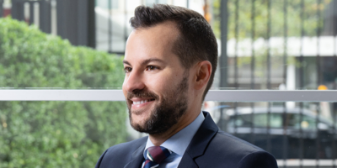Please analyze the image and provide a thorough answer to the question:
What is the color of the shirt Christos is wearing?

The caption states that Christos is wearing a light-colored shirt, which implies that the shirt is not dark-colored but rather has a lighter hue.